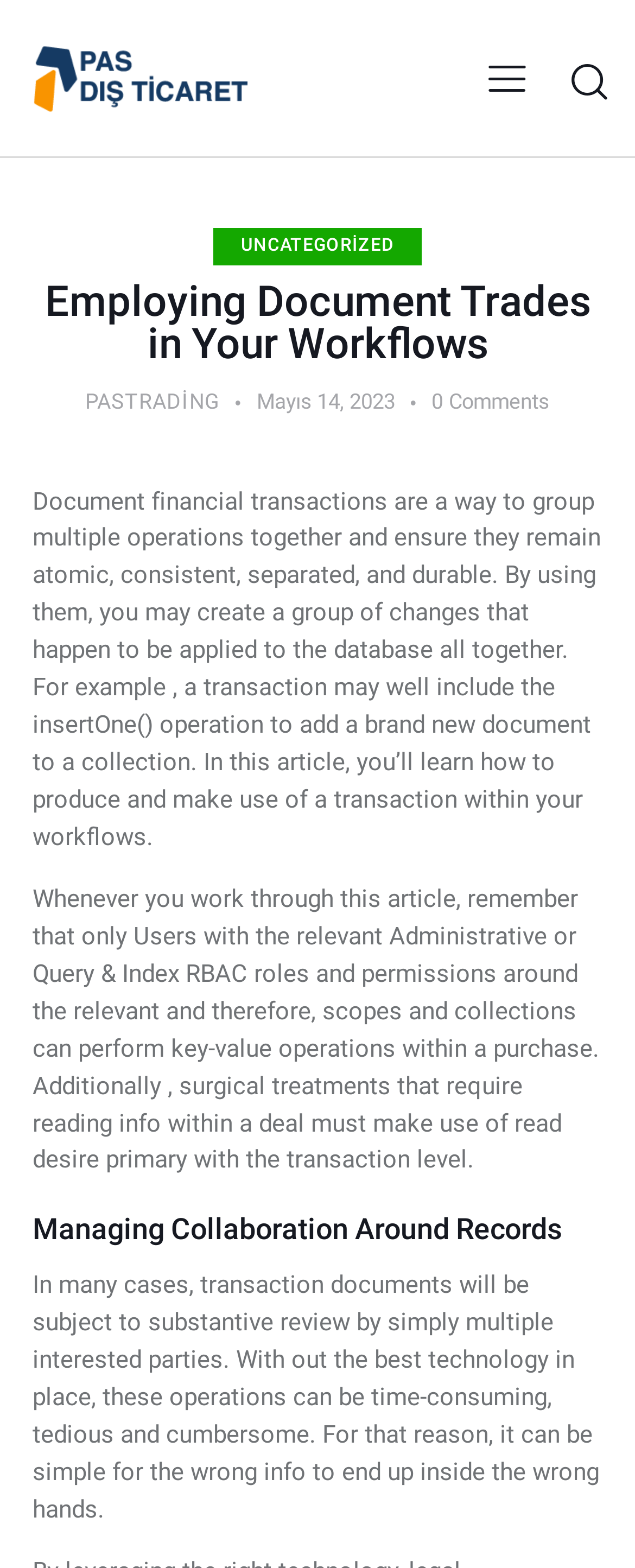Locate the bounding box of the UI element described in the following text: "alt="Pathfinder"".

[0.051, 0.039, 0.39, 0.058]